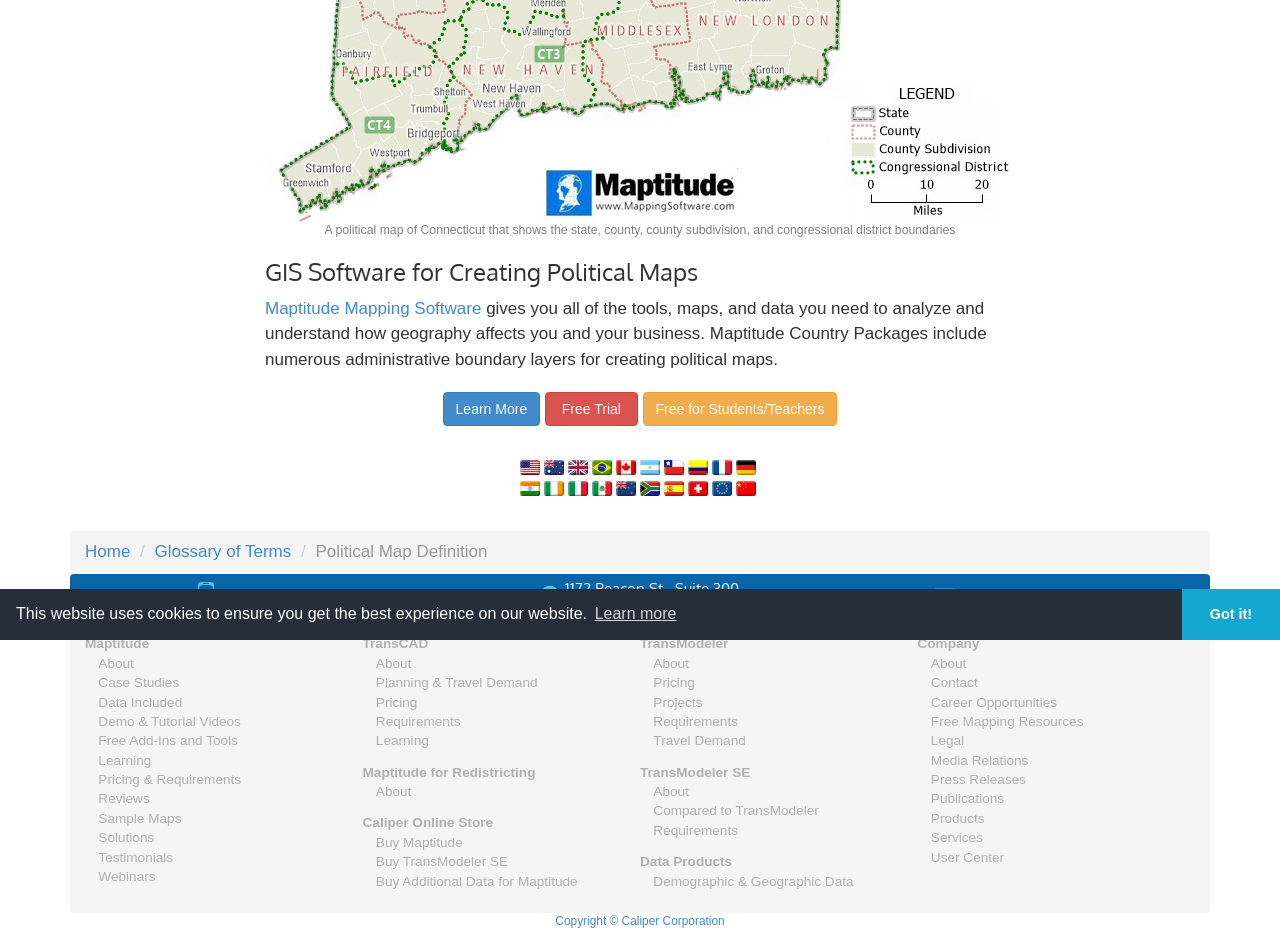From the given element description: "Demo & Tutorial Videos", find the bounding box for the UI element. Provide the coordinates as four float numbers between 0 and 1, in the order [left, top, right, bottom].

[0.077, 0.751, 0.188, 0.766]